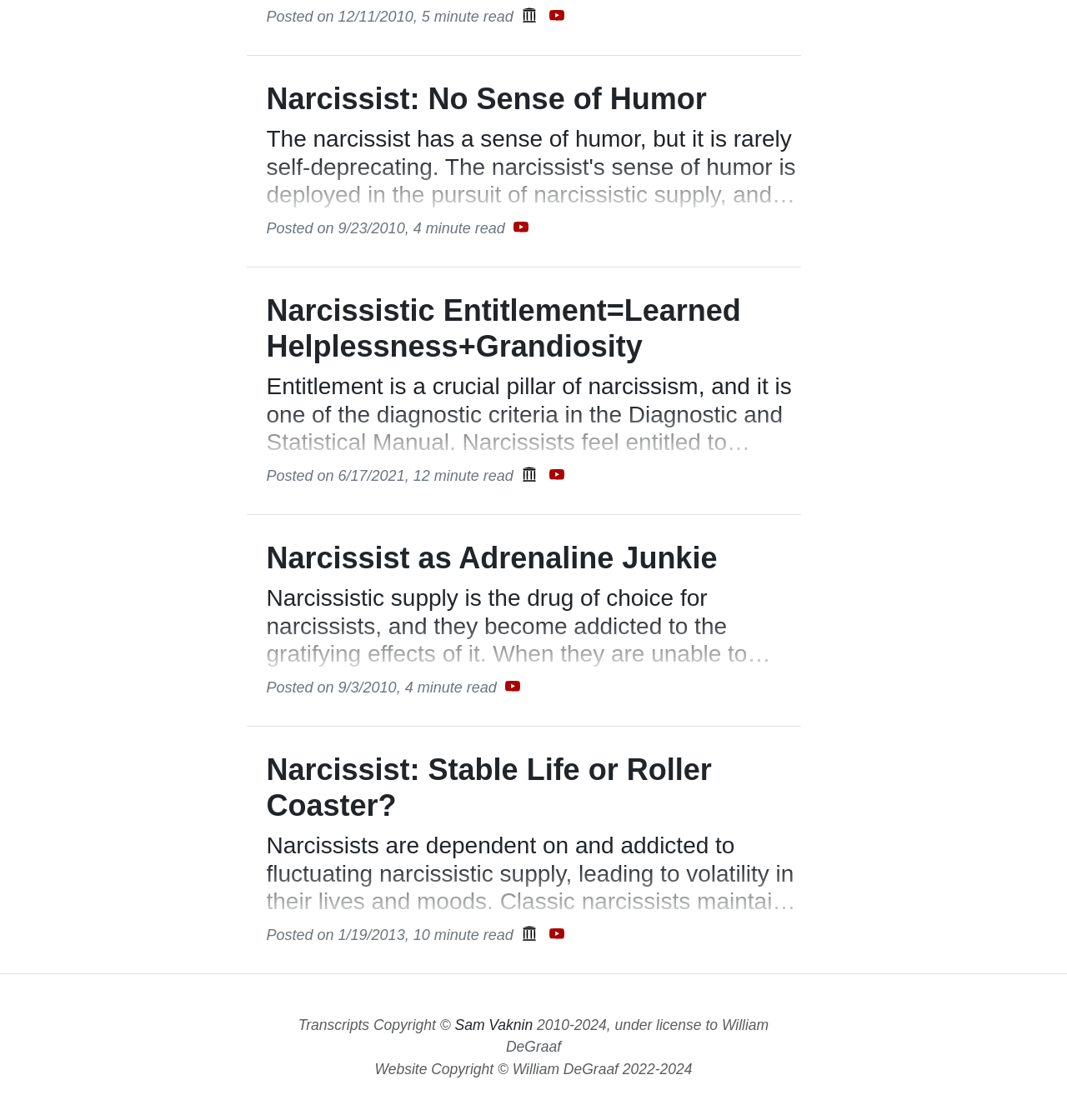Identify the bounding box coordinates for the region to click in order to carry out this instruction: "Get it on Google Play". Provide the coordinates using four float numbers between 0 and 1, formatted as [left, top, right, bottom].

[0.424, 0.984, 0.576, 0.998]